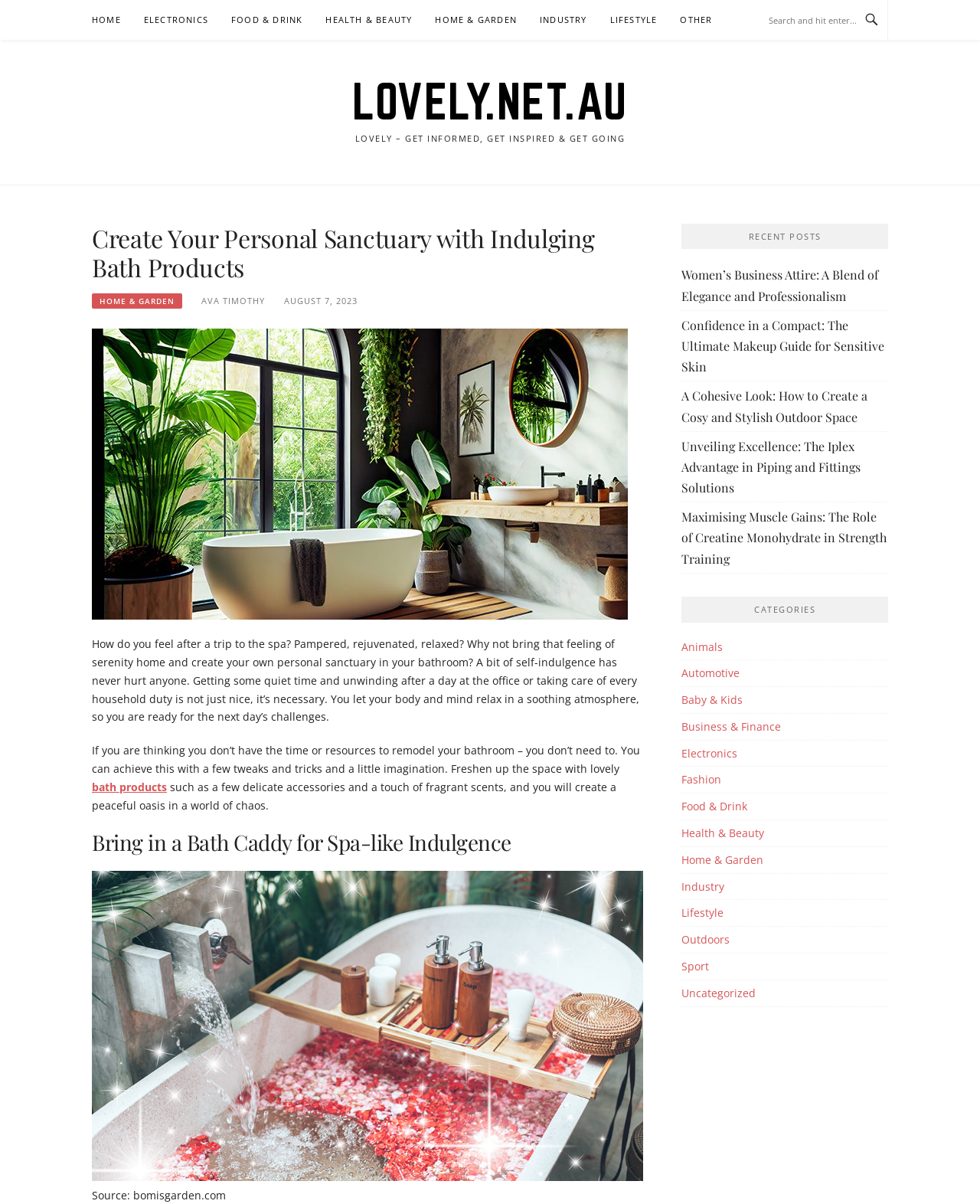Use a single word or phrase to answer this question: 
How many recent posts are listed?

5